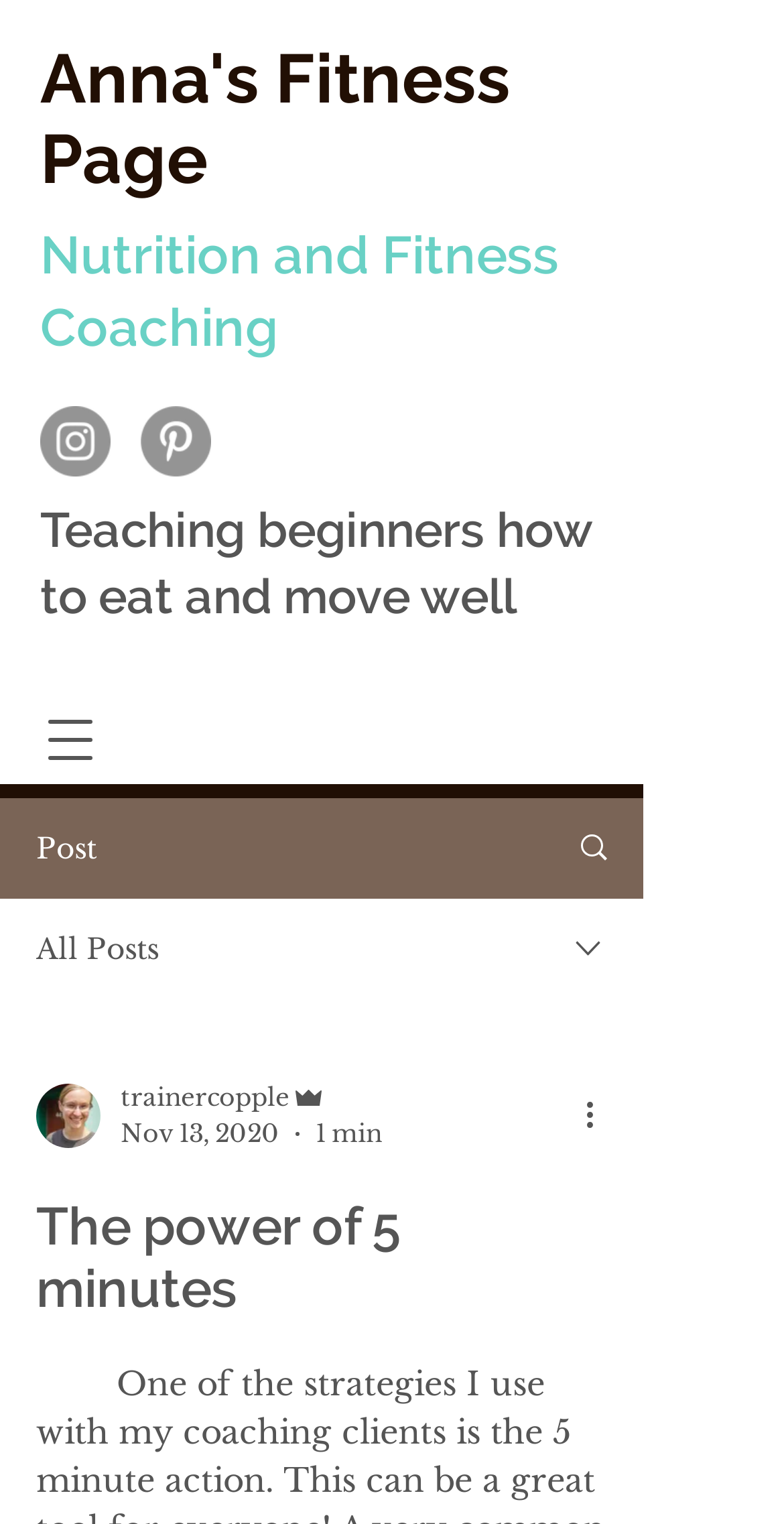Please specify the bounding box coordinates of the area that should be clicked to accomplish the following instruction: "go to cycling page". The coordinates should consist of four float numbers between 0 and 1, i.e., [left, top, right, bottom].

None